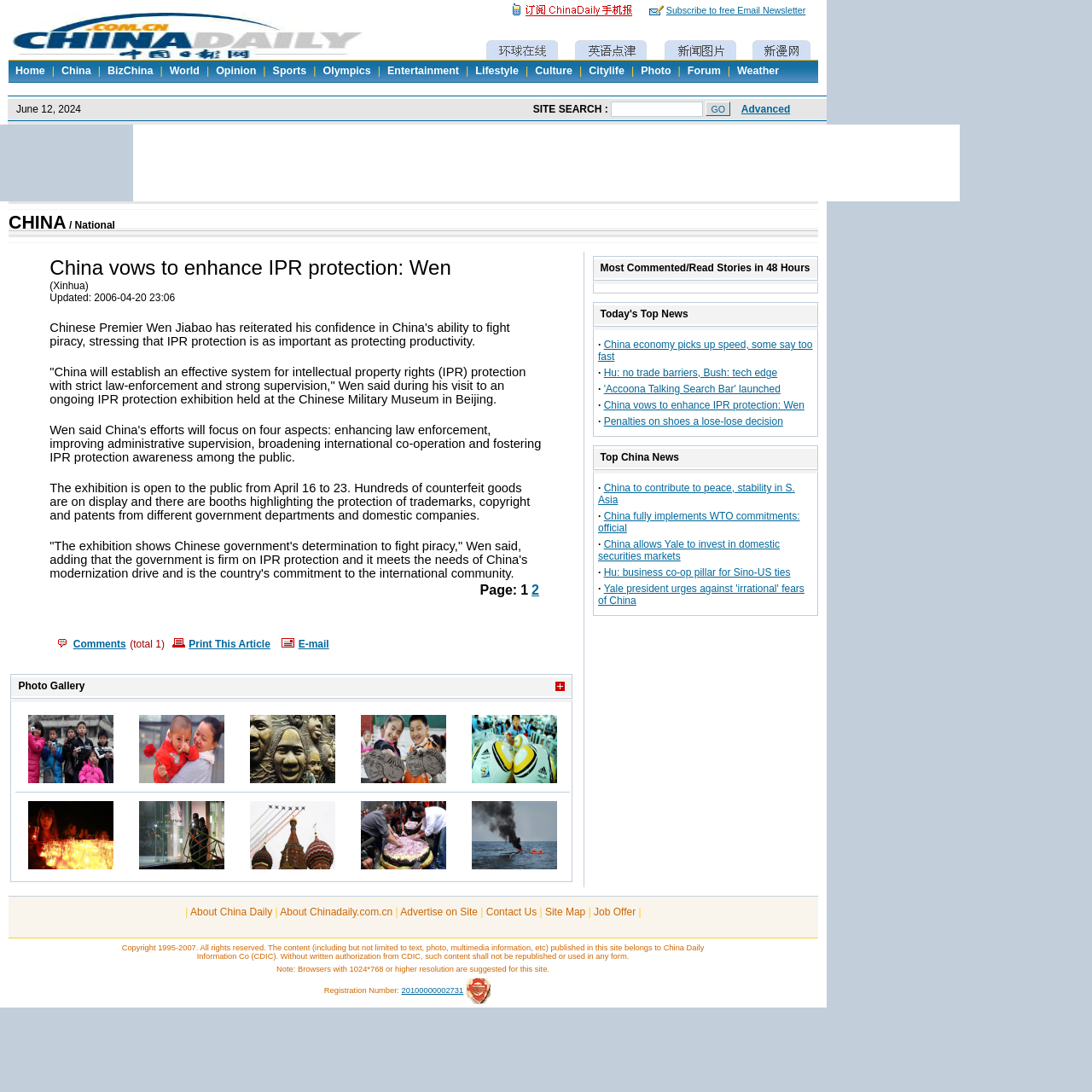Look at the image and answer the question in detail:
What is the duration of the IPR protection exhibition?

The article mentions that the exhibition is open to the public from April 16 to 23, which indicates the duration of the exhibition.